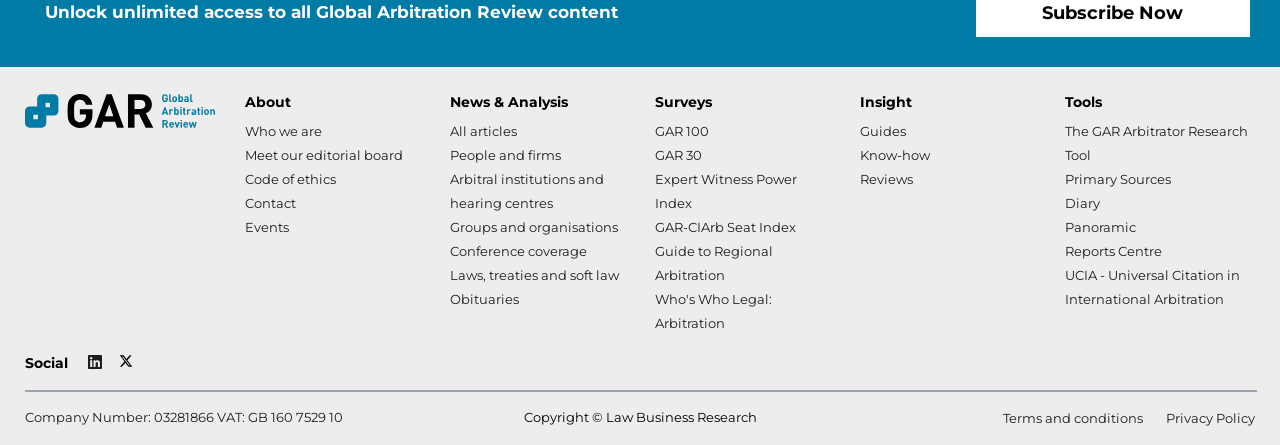What is the purpose of the 'Terms and conditions' and 'Privacy Policy' links?
Respond to the question with a single word or phrase according to the image.

To provide legal information